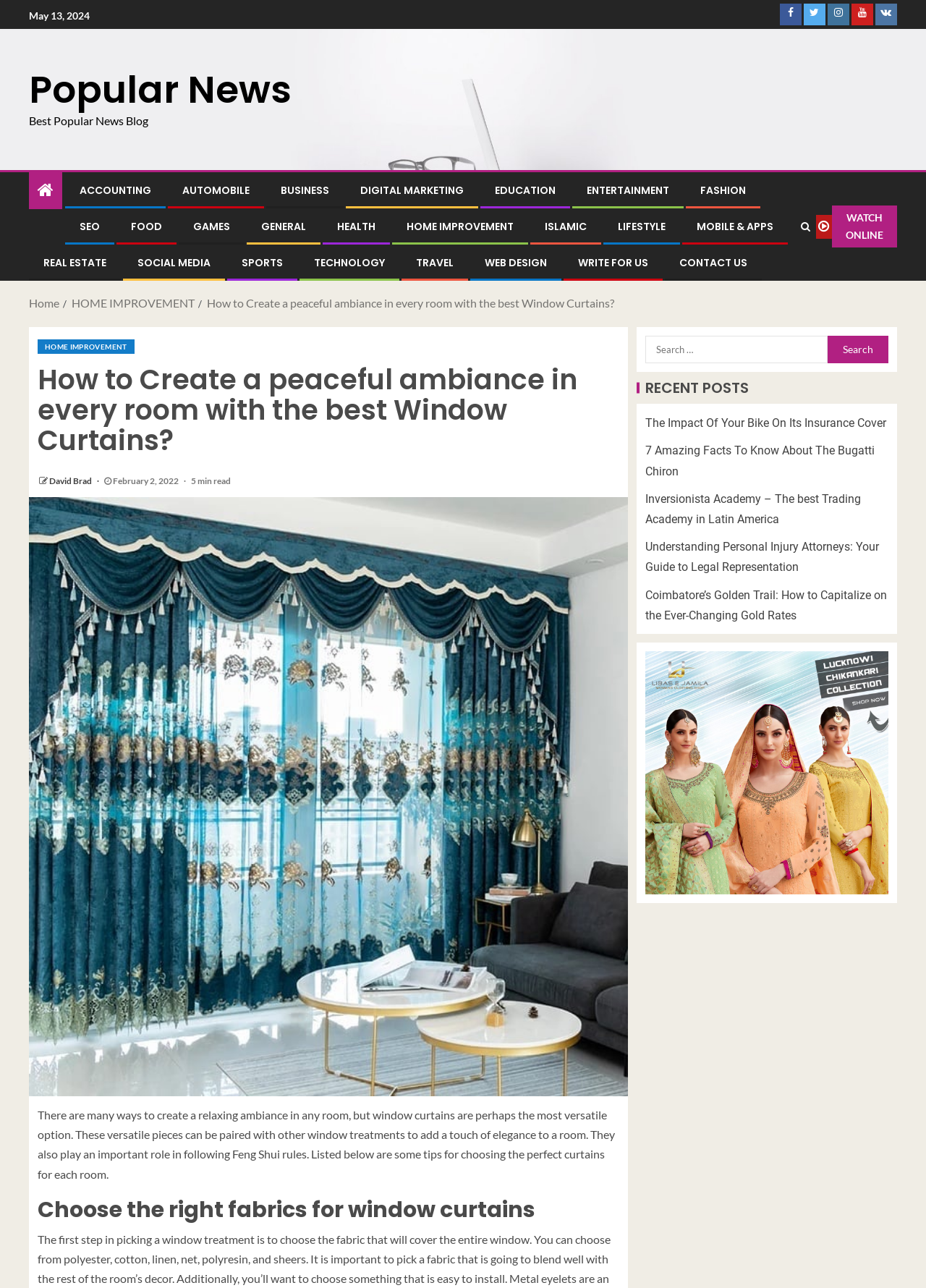Can you find and provide the title of the webpage?

How to Create a peaceful ambiance in every room with the best Window Curtains?